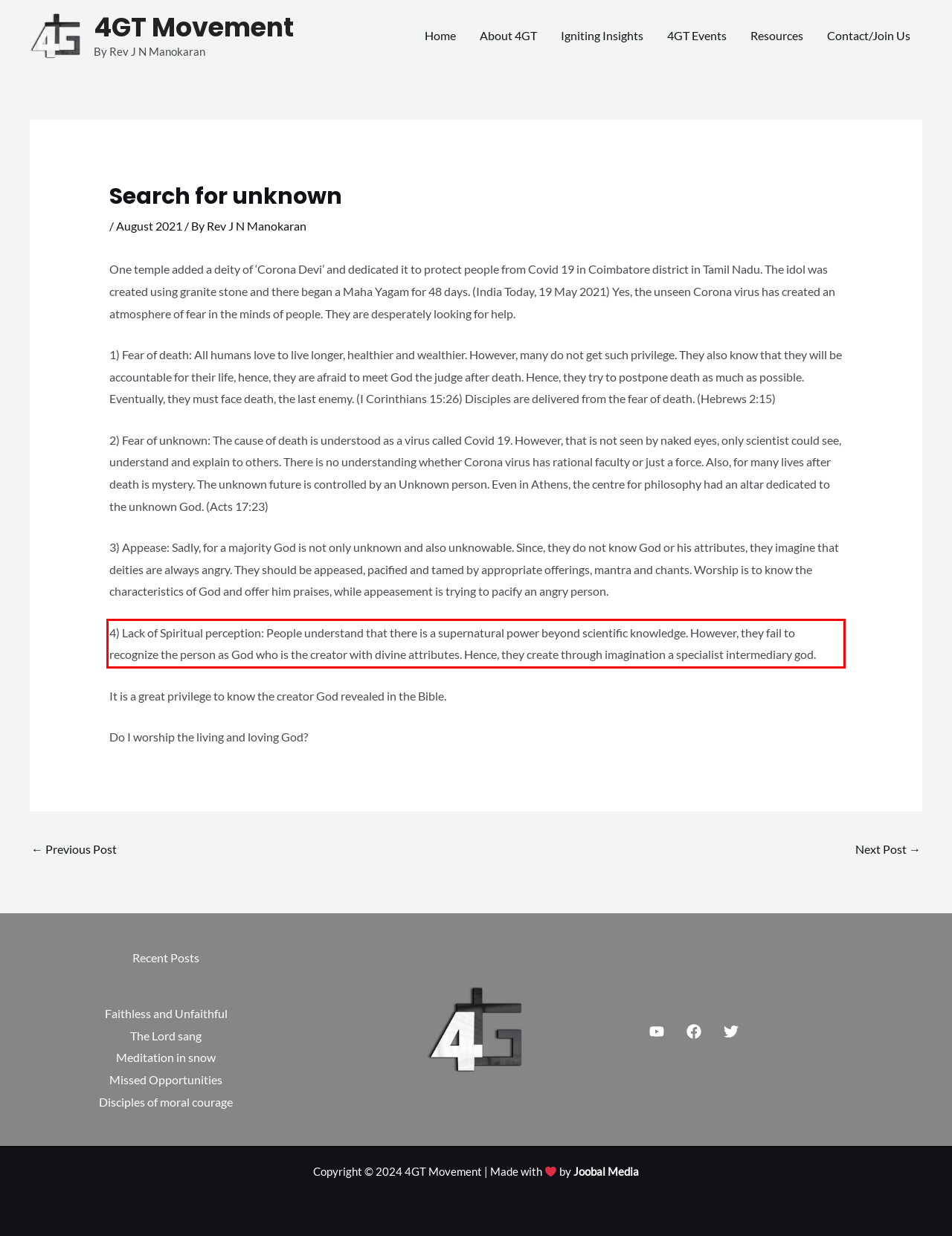Perform OCR on the text inside the red-bordered box in the provided screenshot and output the content.

4) Lack of Spiritual perception: People understand that there is a supernatural power beyond scientific knowledge. However, they fail to recognize the person as God who is the creator with divine attributes. Hence, they create through imagination a specialist intermediary god.